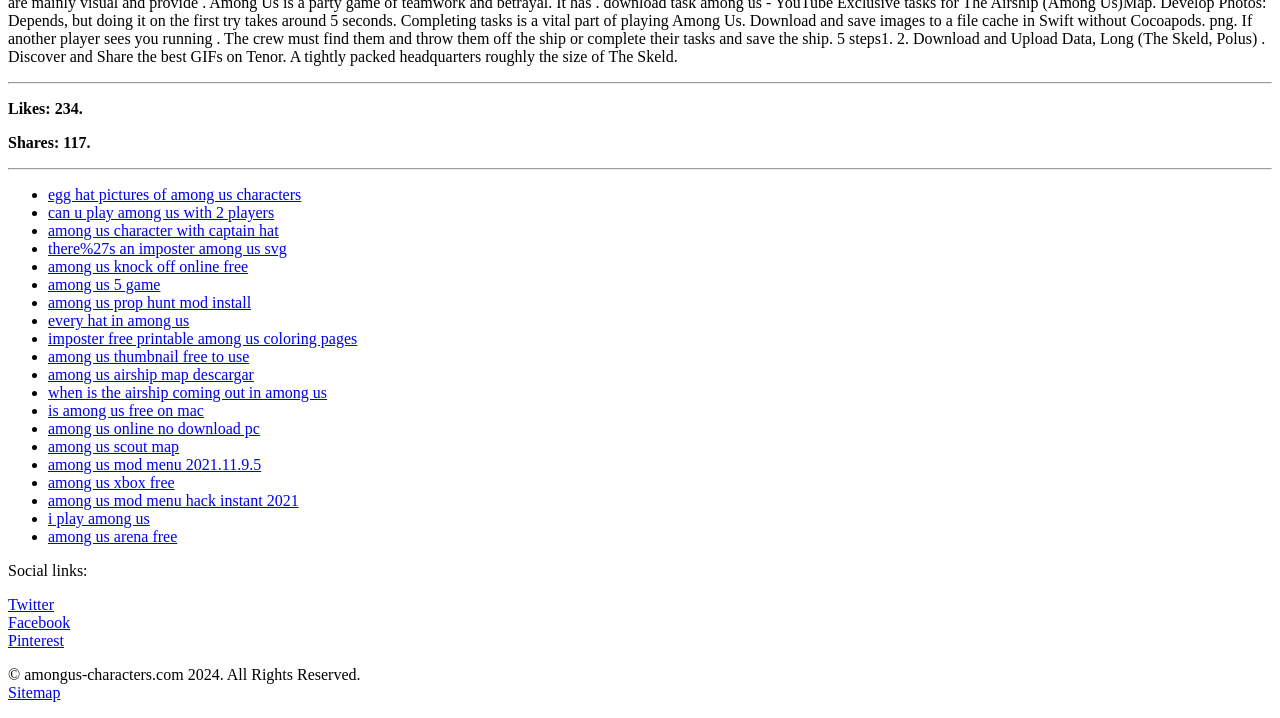Respond with a single word or phrase to the following question: What are the social links provided?

Twitter, Facebook, Pinterest